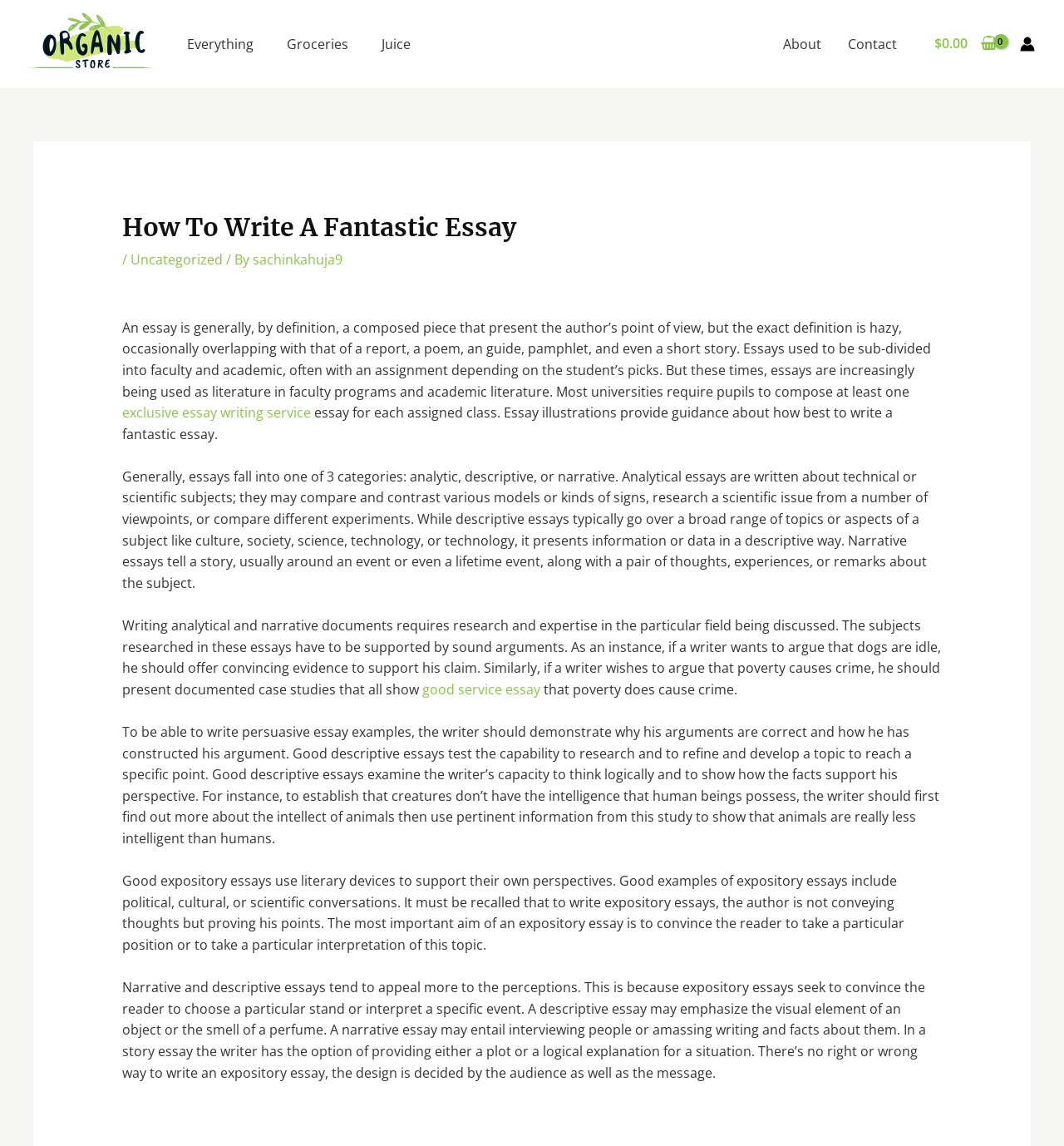Please give the bounding box coordinates of the area that should be clicked to fulfill the following instruction: "Check the 'good service essay'". The coordinates should be in the format of four float numbers from 0 to 1, i.e., [left, top, right, bottom].

[0.397, 0.593, 0.508, 0.609]